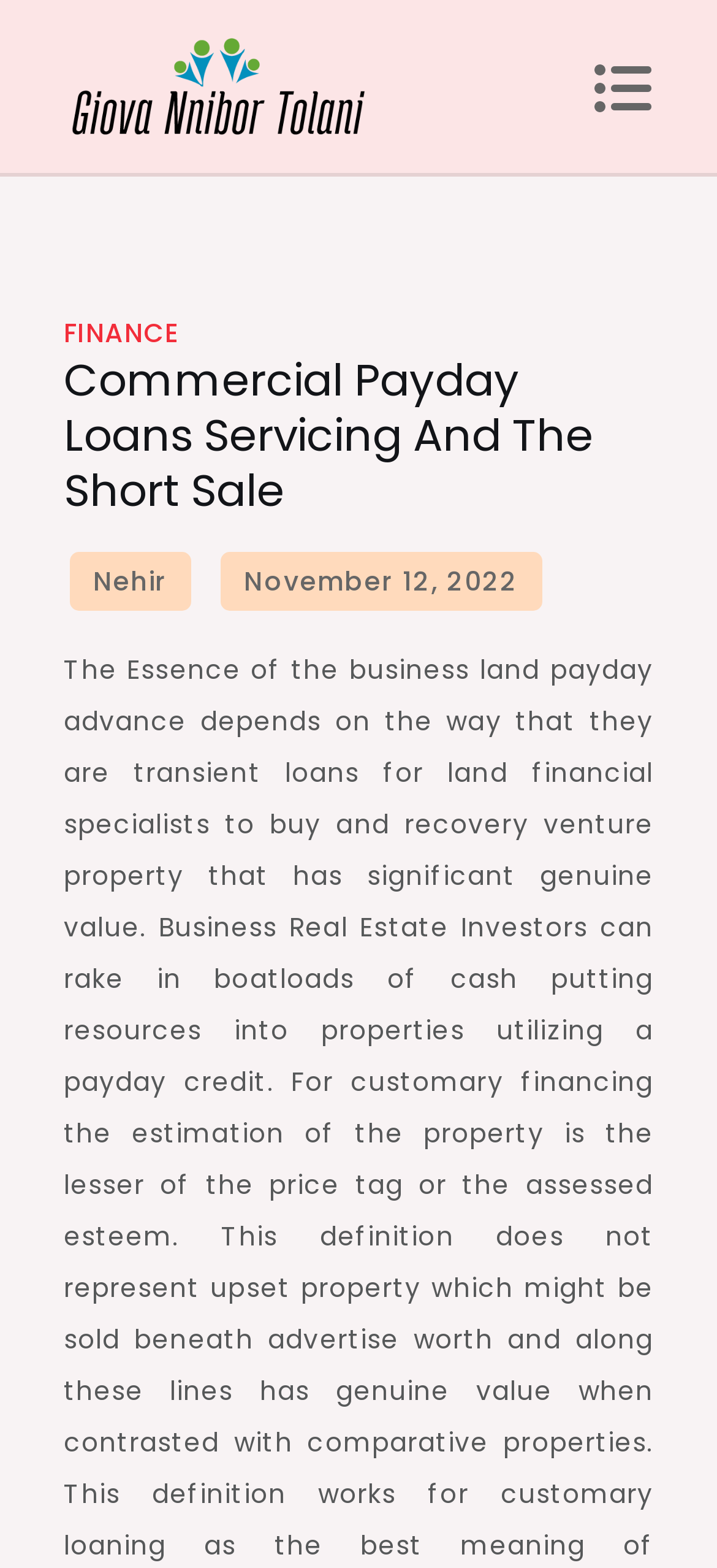Construct a comprehensive caption that outlines the webpage's structure and content.

The webpage is about Commercial Payday Loans Servicing and the Short Sale, with a focus on general information. At the top-left corner, there is a link and an image, both labeled "General Information", which suggests that they might be related to the main topic. 

Below these elements, there is a button with an icon, which is located at the top-right corner. This button seems to be a navigation element, as it contains a header and a footer section. The header section has a heading that repeats the main topic, "Commercial Payday Loans Servicing And The Short Sale". 

In the footer section, there is a link labeled "FINANCE", which might be a category or a related topic. There are also two links, "Nehir" and "November 12, 2022", which appear to be the author and the publication date of the content, respectively. The publication date is further emphasized with a time element.